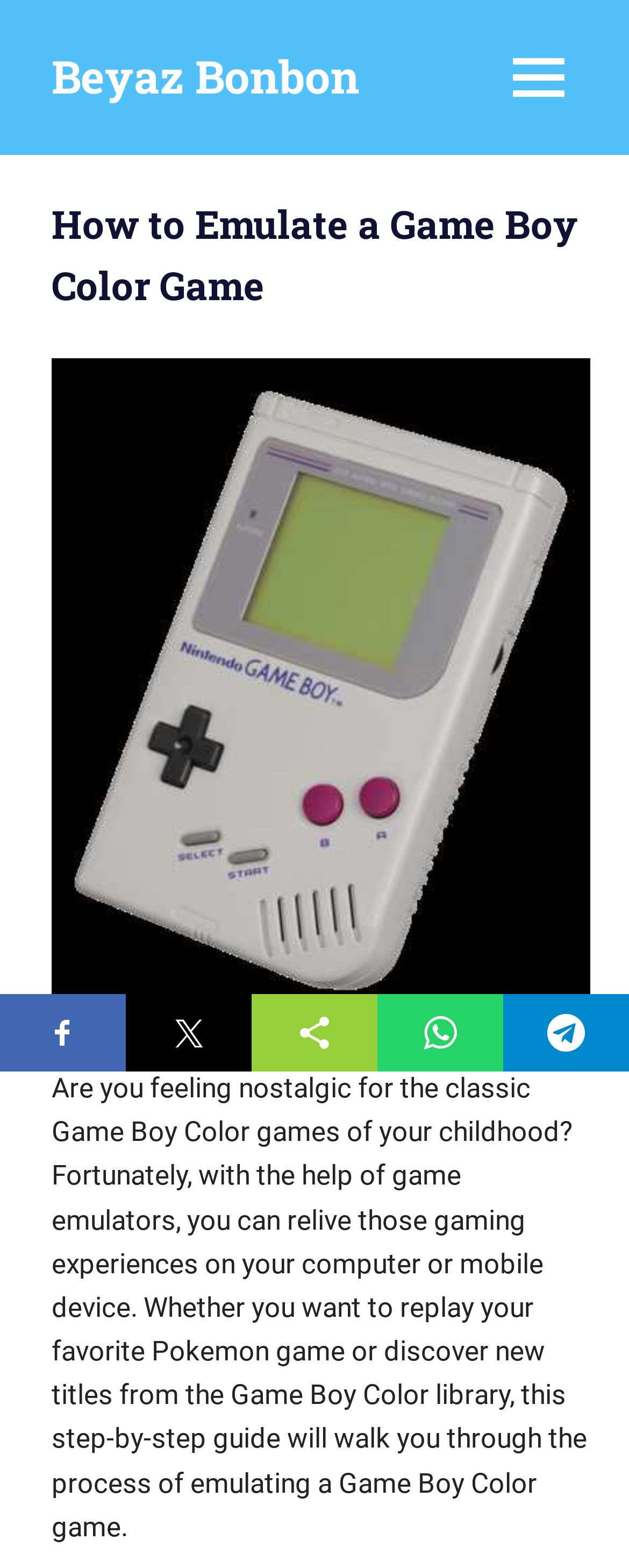Answer the following inquiry with a single word or phrase:
What is the tone of the introductory text?

Nostalgic